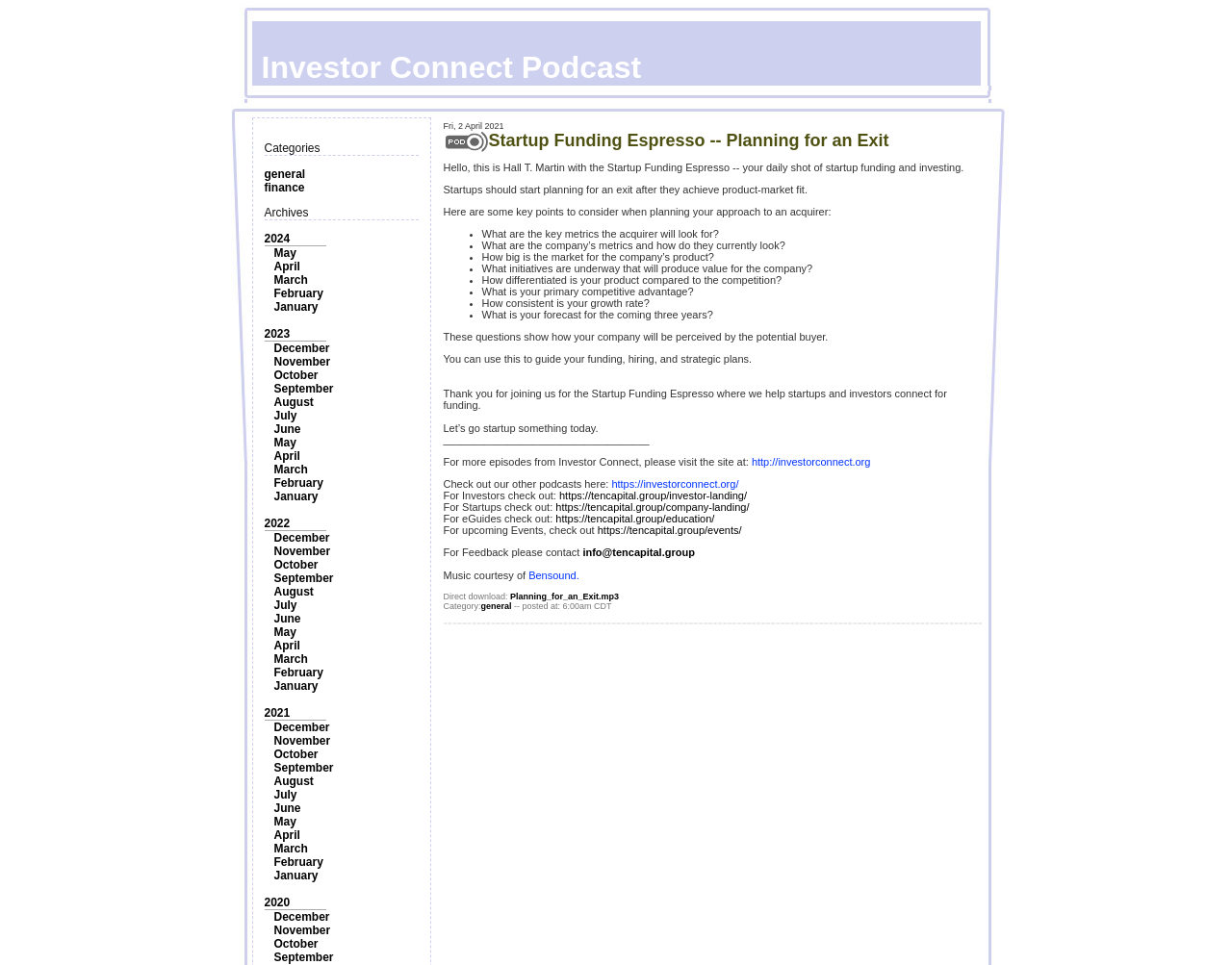Find the bounding box coordinates of the clickable region needed to perform the following instruction: "Read the 'May' article". The coordinates should be provided as four float numbers between 0 and 1, i.e., [left, top, right, bottom].

[0.222, 0.255, 0.241, 0.269]